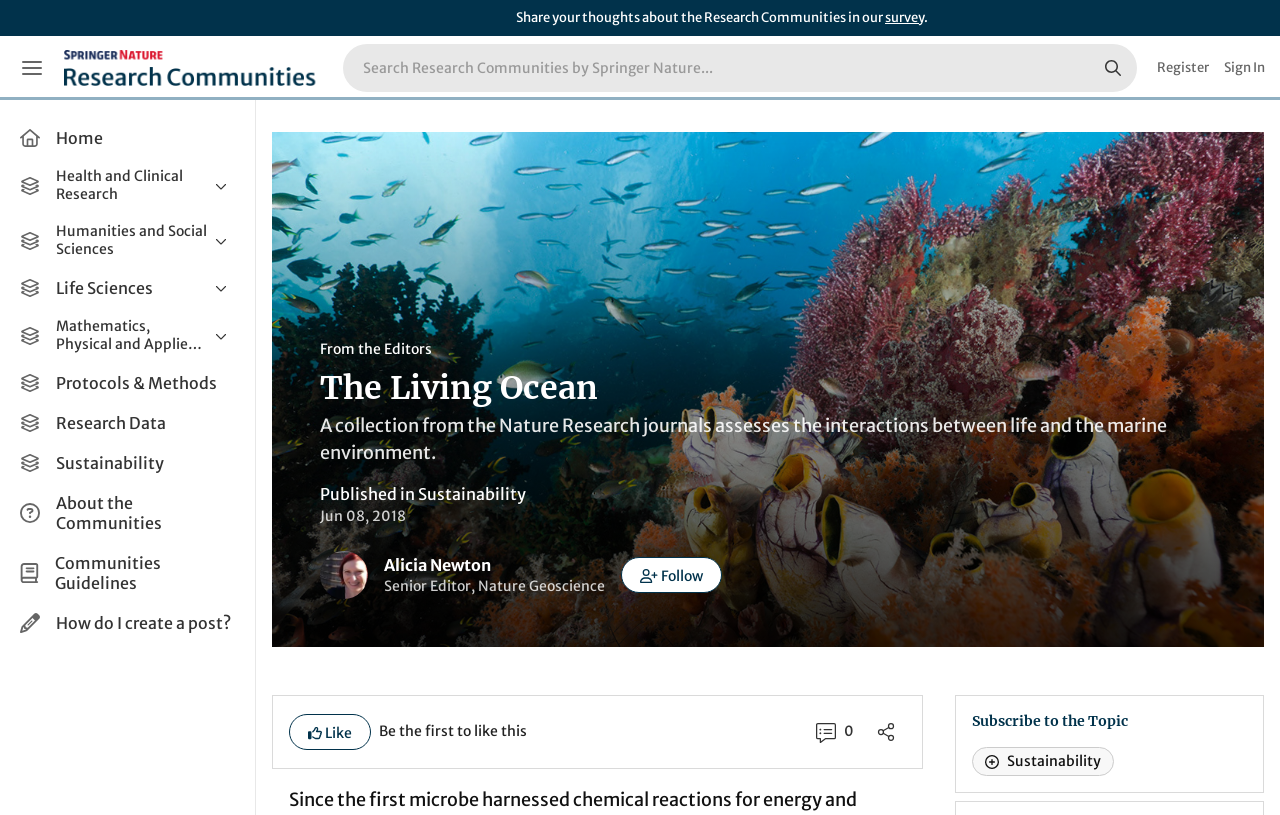Please specify the bounding box coordinates of the clickable region to carry out the following instruction: "Sign in to your account". The coordinates should be four float numbers between 0 and 1, in the format [left, top, right, bottom].

[0.956, 0.044, 0.988, 0.123]